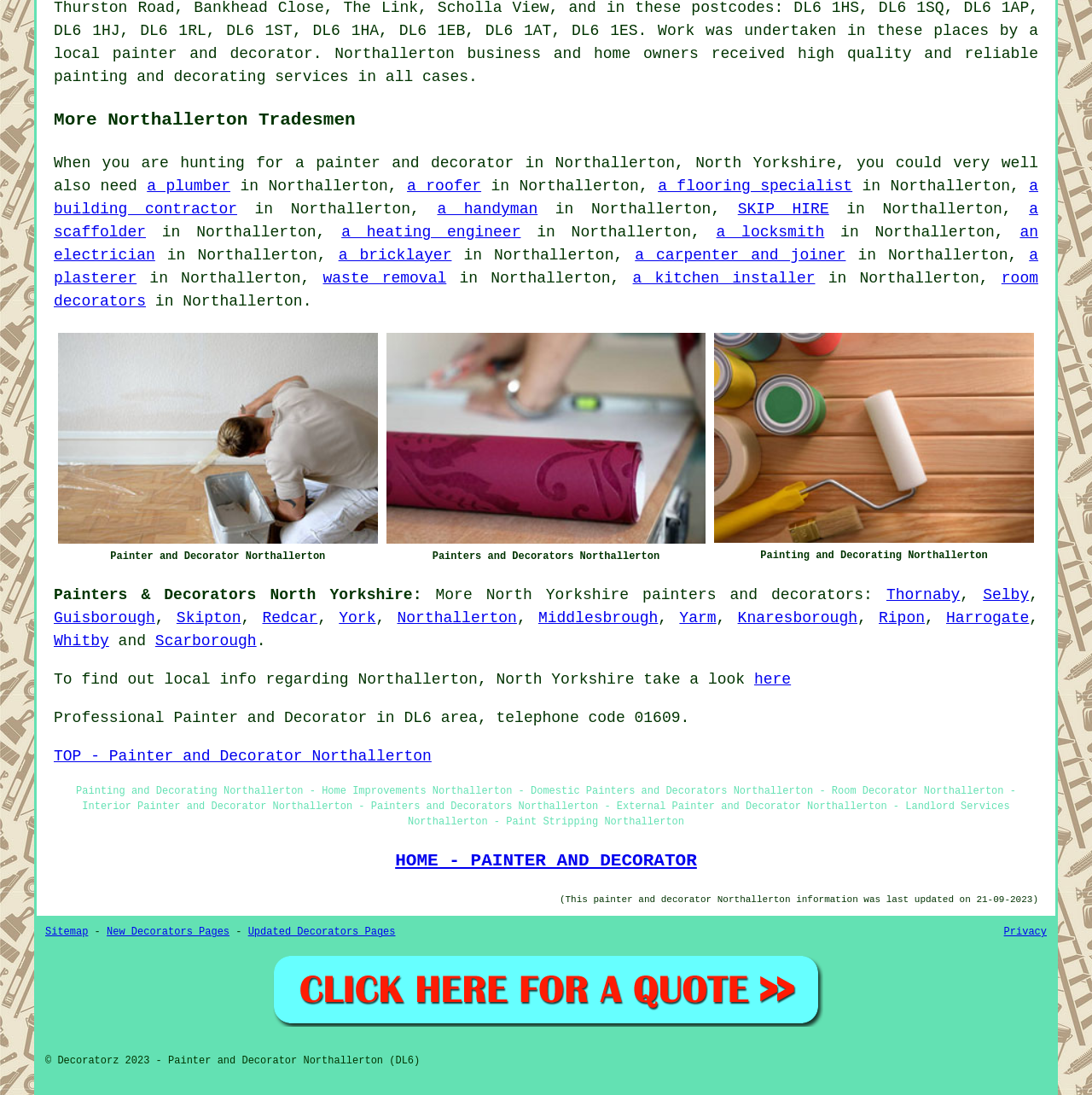Please identify the bounding box coordinates of the clickable area that will allow you to execute the instruction: "Click on 'a plumber'".

[0.135, 0.162, 0.211, 0.178]